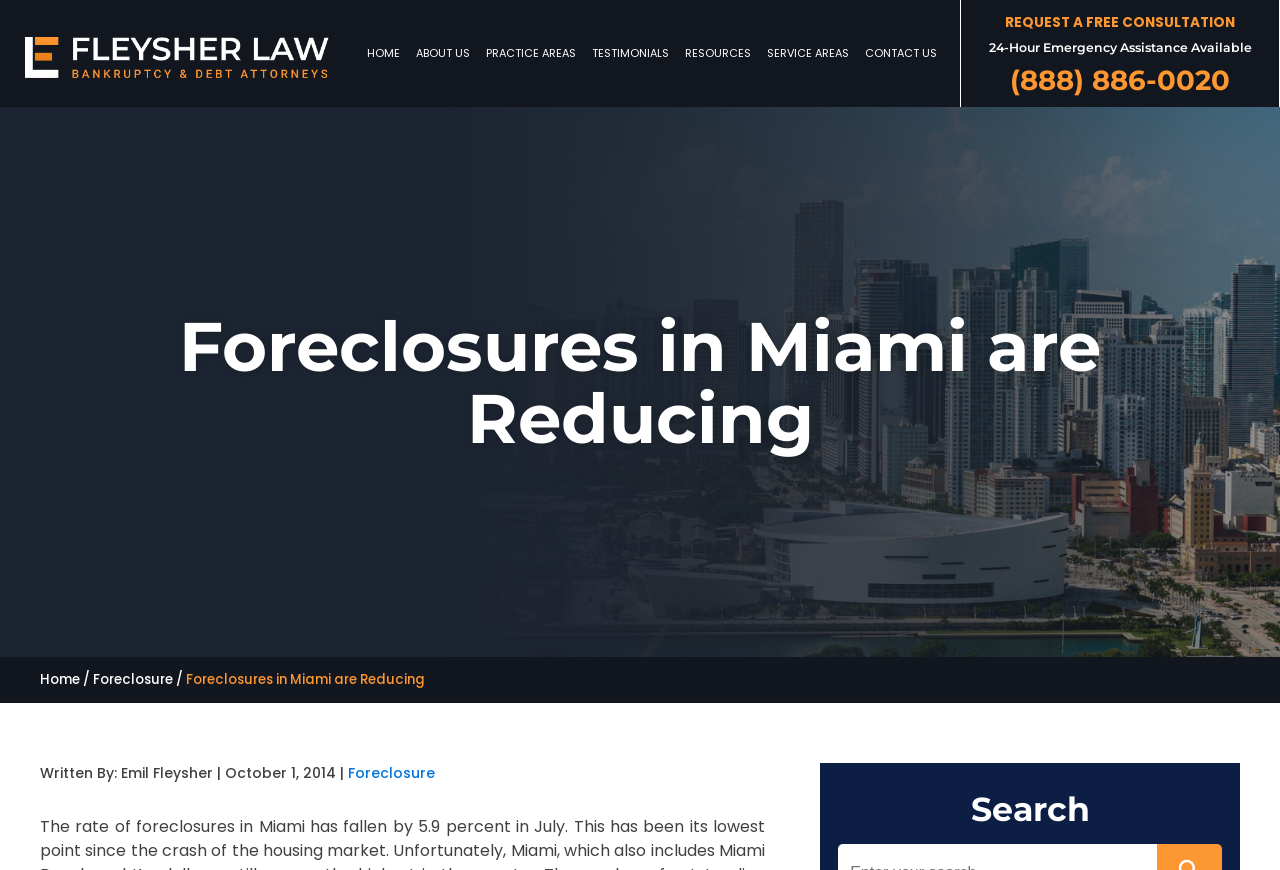Locate the bounding box coordinates of the clickable region necessary to complete the following instruction: "go to home page". Provide the coordinates in the format of four float numbers between 0 and 1, i.e., [left, top, right, bottom].

[0.28, 0.051, 0.319, 0.071]